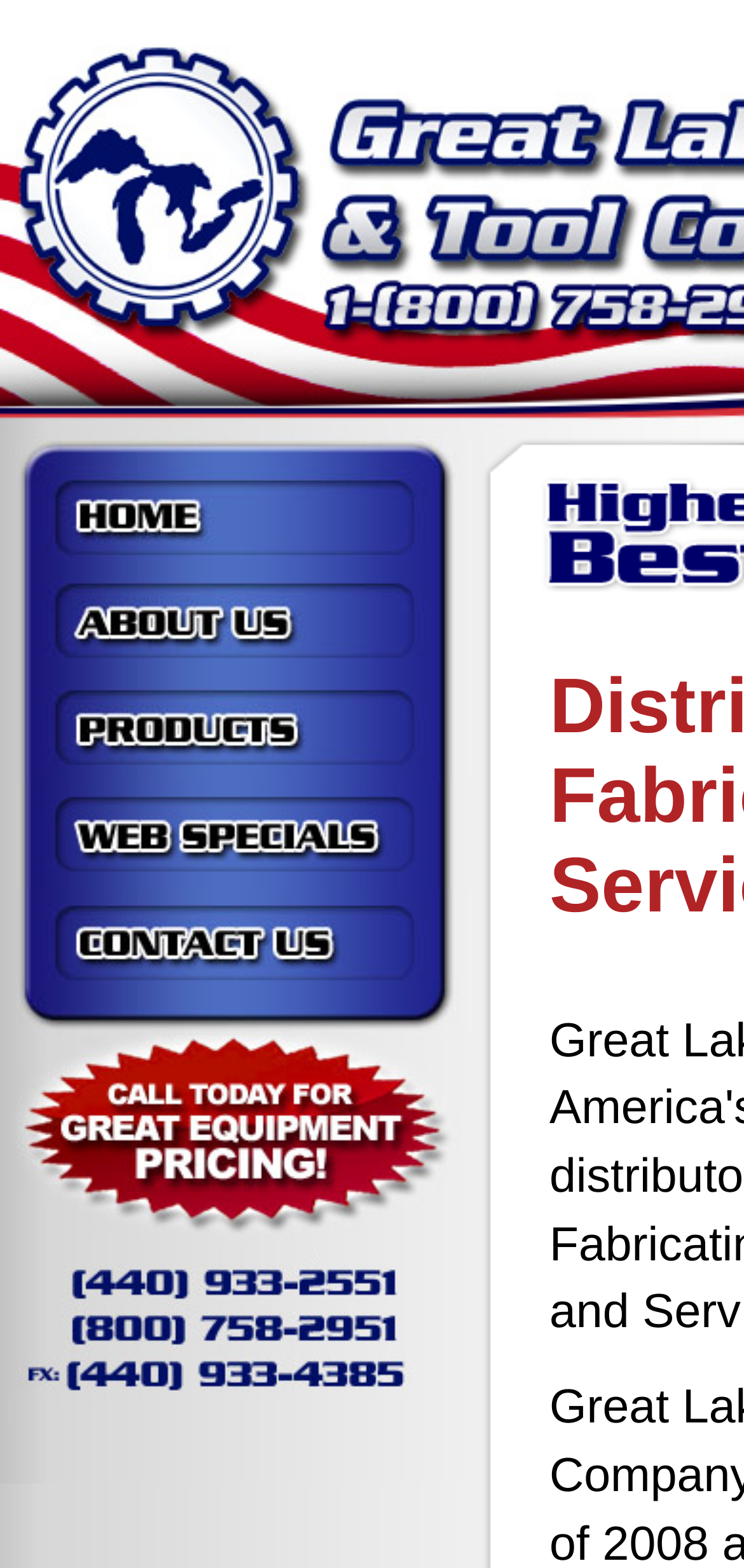Provide a comprehensive description of the webpage.

The webpage is about Great Lakes Machine and Tool, a distributor of metal fabricating machines, tools, and services. At the top, there is a navigation menu with five links: "Home", "About Great Lakes Machine & Tool Company", "Products", "What's New", and "Contact Us". Each link has a corresponding image. The links are aligned horizontally, with "Home" on the left and "Contact Us" on the right.

Below the navigation menu, there is a prominent image with a call-to-action, "Call Today! (800) 758-2951", which takes up a significant portion of the page. This image is positioned near the top-center of the page.

There are no other notable elements on the page, suggesting that the main content may be accessed through the navigation menu links.